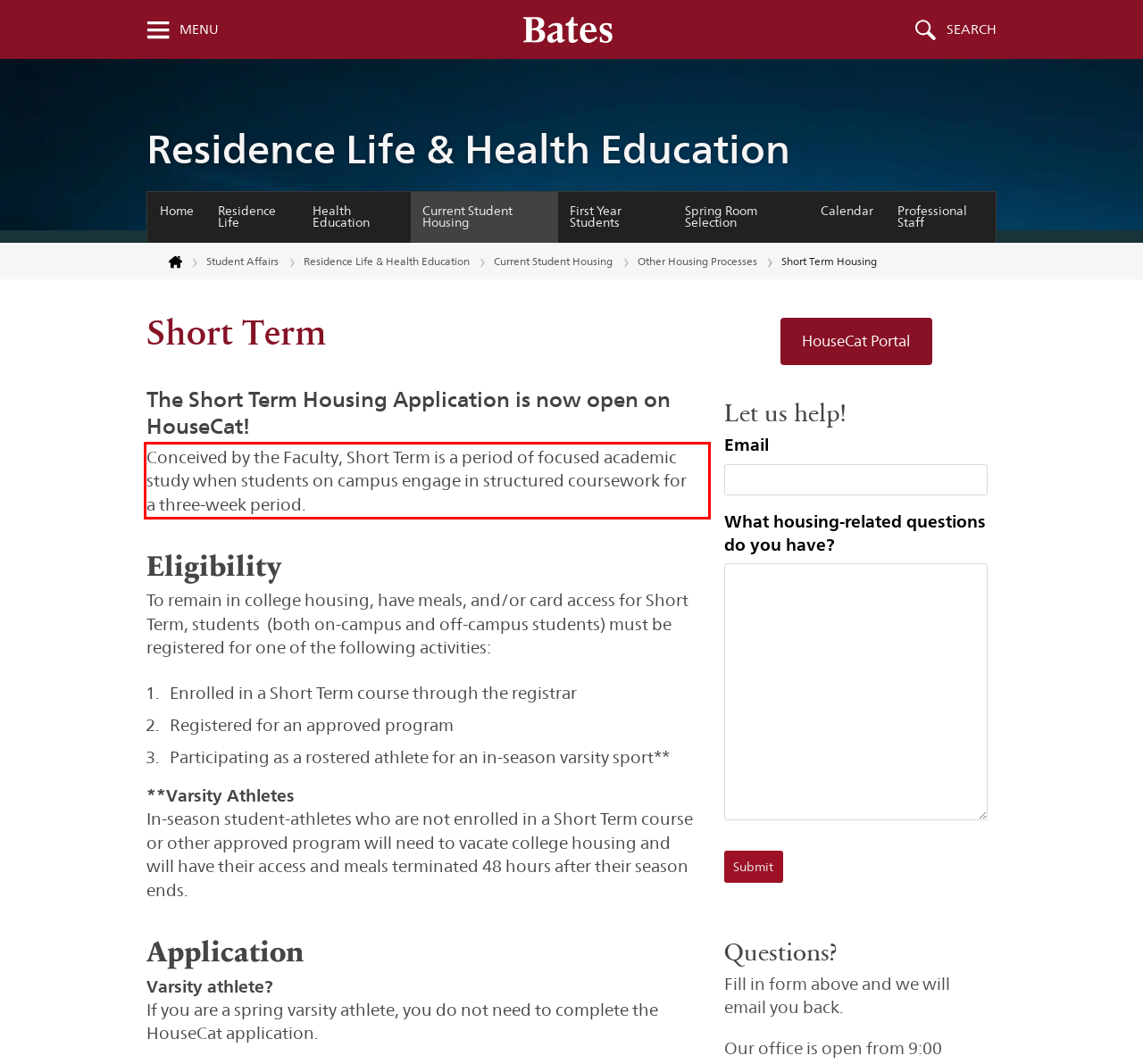Using the webpage screenshot, recognize and capture the text within the red bounding box.

Conceived by the Faculty, Short Term is a period of focused academic study when students on campus engage in structured coursework for a three-week period.